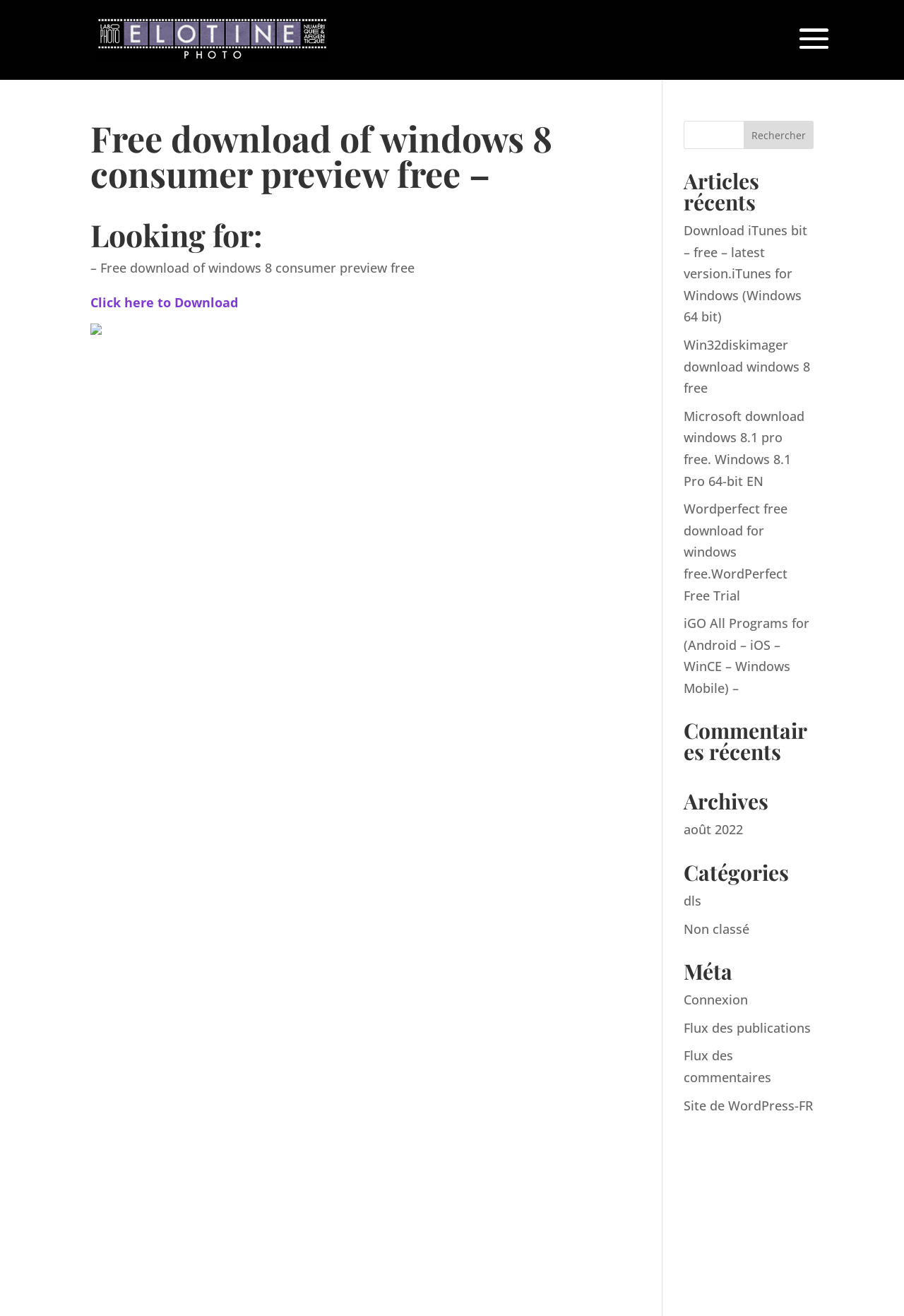What is the 'Catégories' section for?
Provide a detailed and well-explained answer to the question.

The 'Catégories' section, located at the bottom right corner of the webpage, lists several links to categories such as 'dls' and 'Non classé'. This suggests that the section is intended to help users find and access articles based on specific categories or topics.